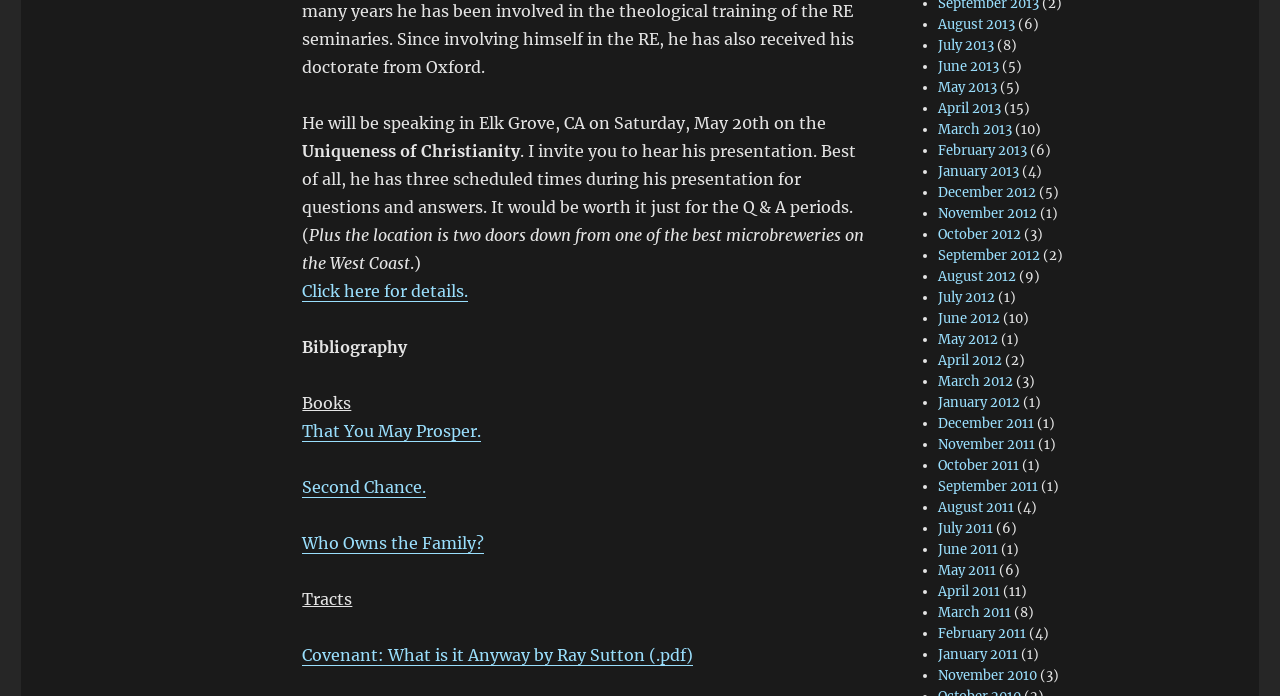How many scheduled times are there for questions and answers?
We need a detailed and exhaustive answer to the question. Please elaborate.

The text 'he has three scheduled times during his presentation for questions and answers' indicates that there are three scheduled times for questions and answers.